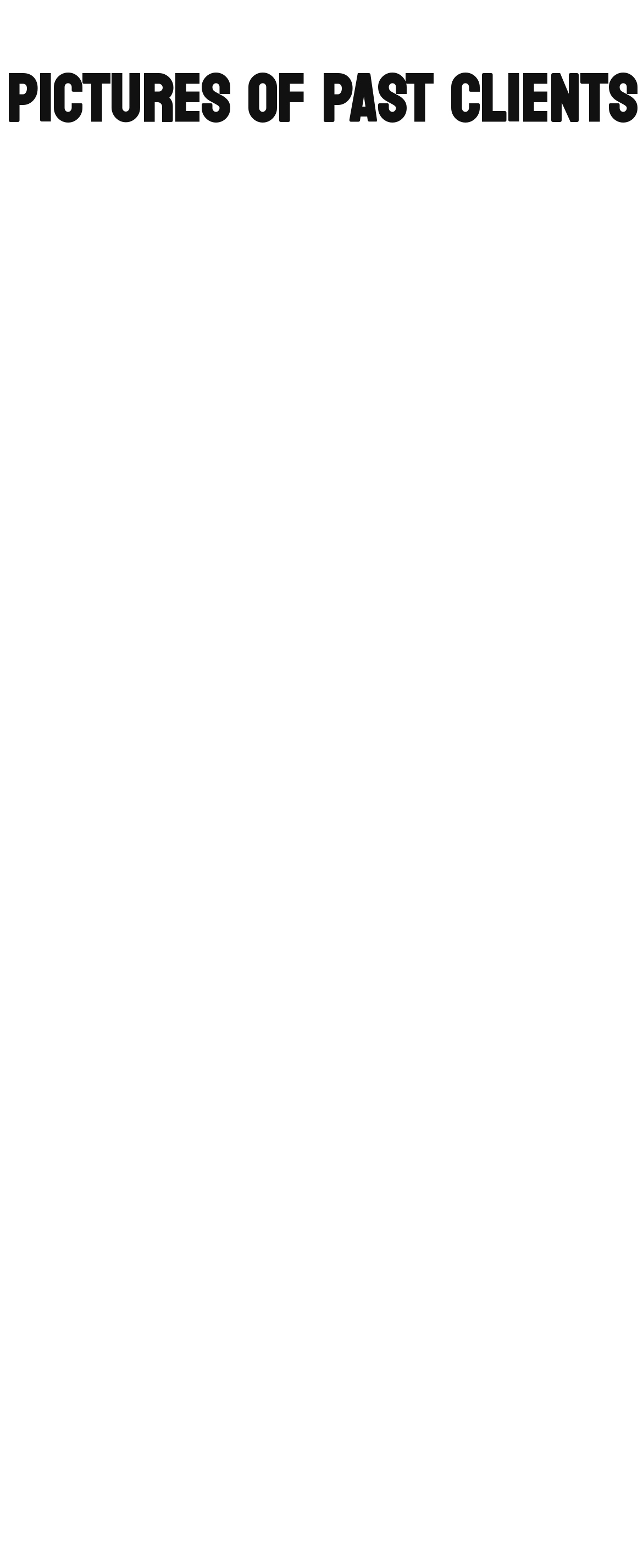Given the following UI element description: "aria-label="affordable whitetail hunts"", find the bounding box coordinates in the webpage screenshot.

[0.558, 0.127, 0.723, 0.247]